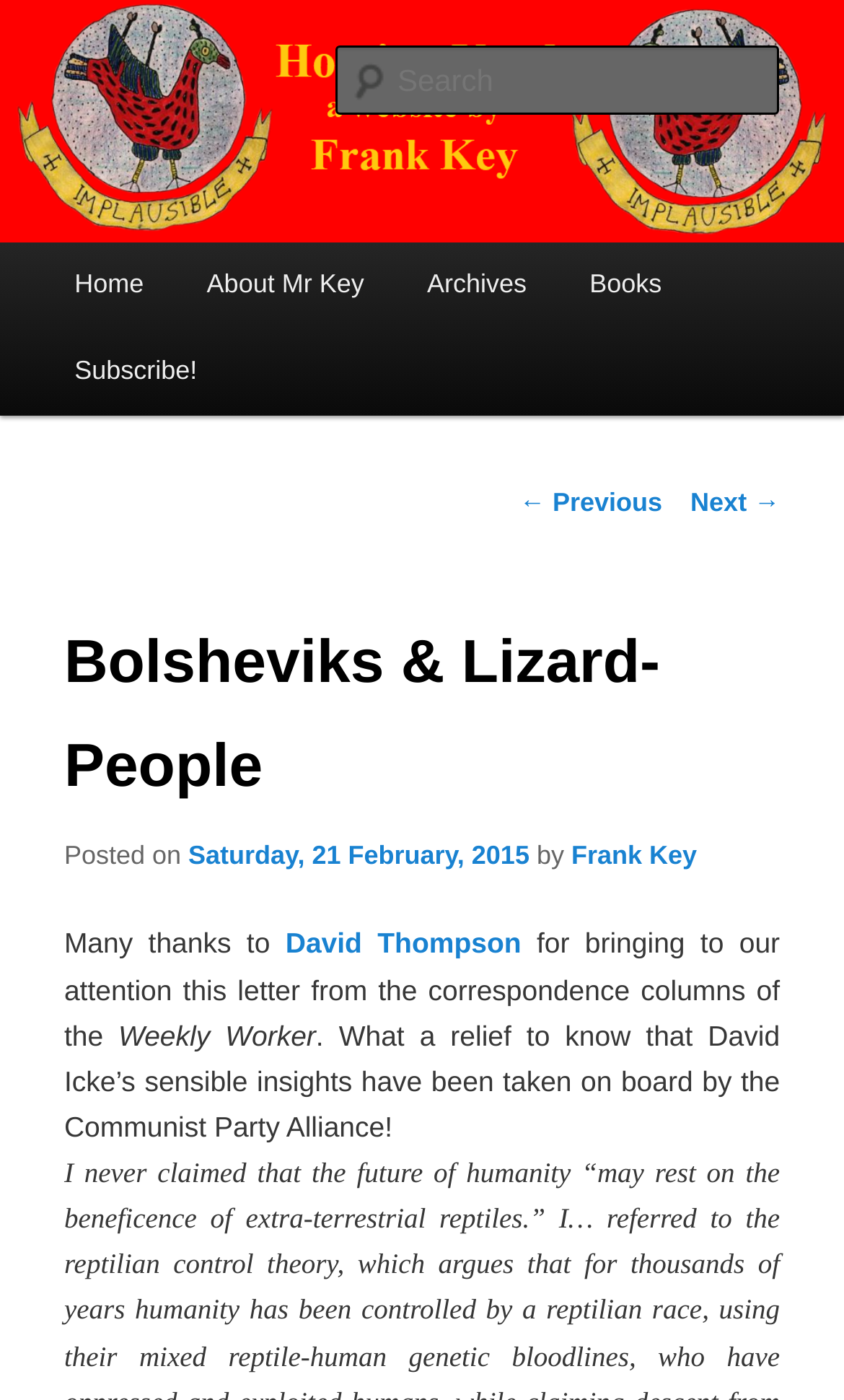Determine the bounding box coordinates of the area to click in order to meet this instruction: "Read about 'Risk Management and Insurance'".

None